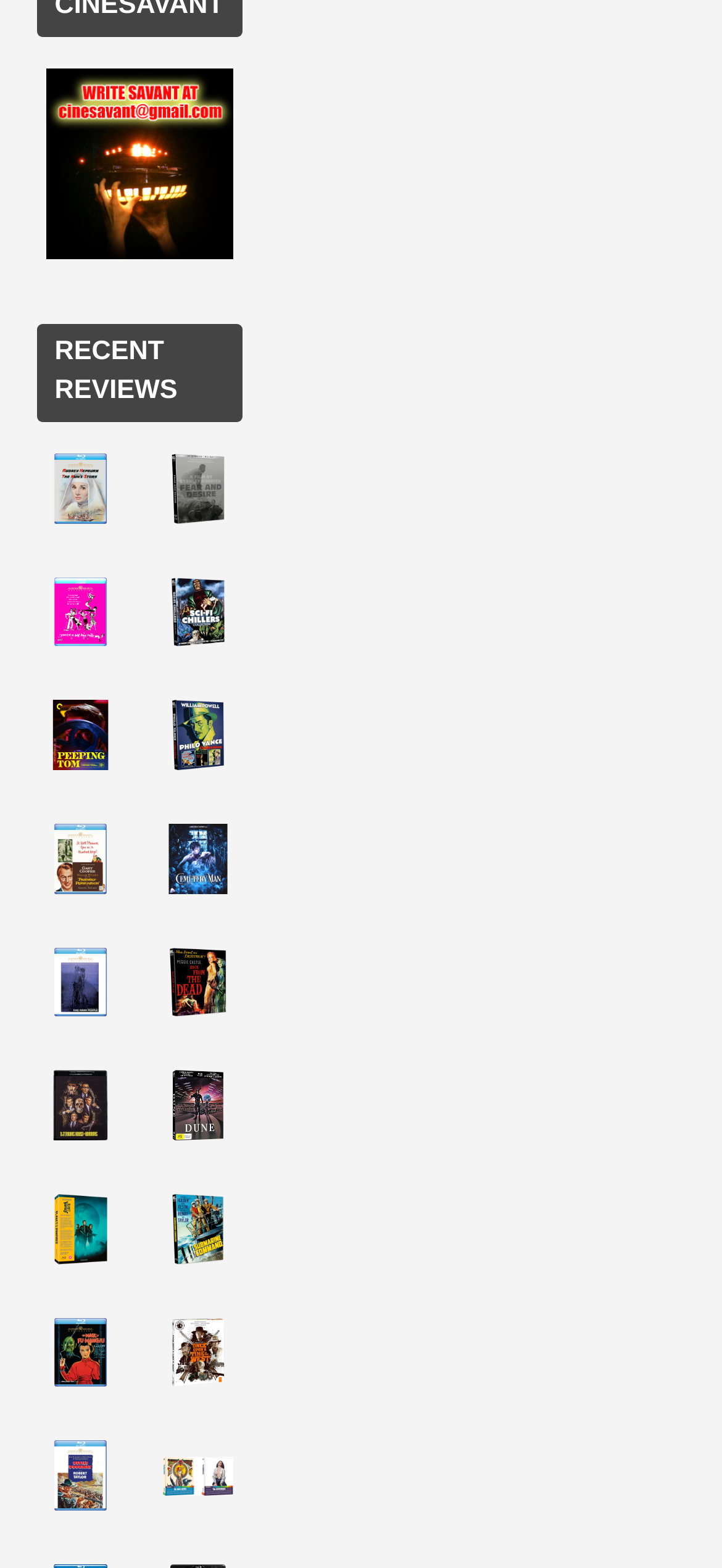Answer succinctly with a single word or phrase:
What is the text of the first link?

The Nun’s Story